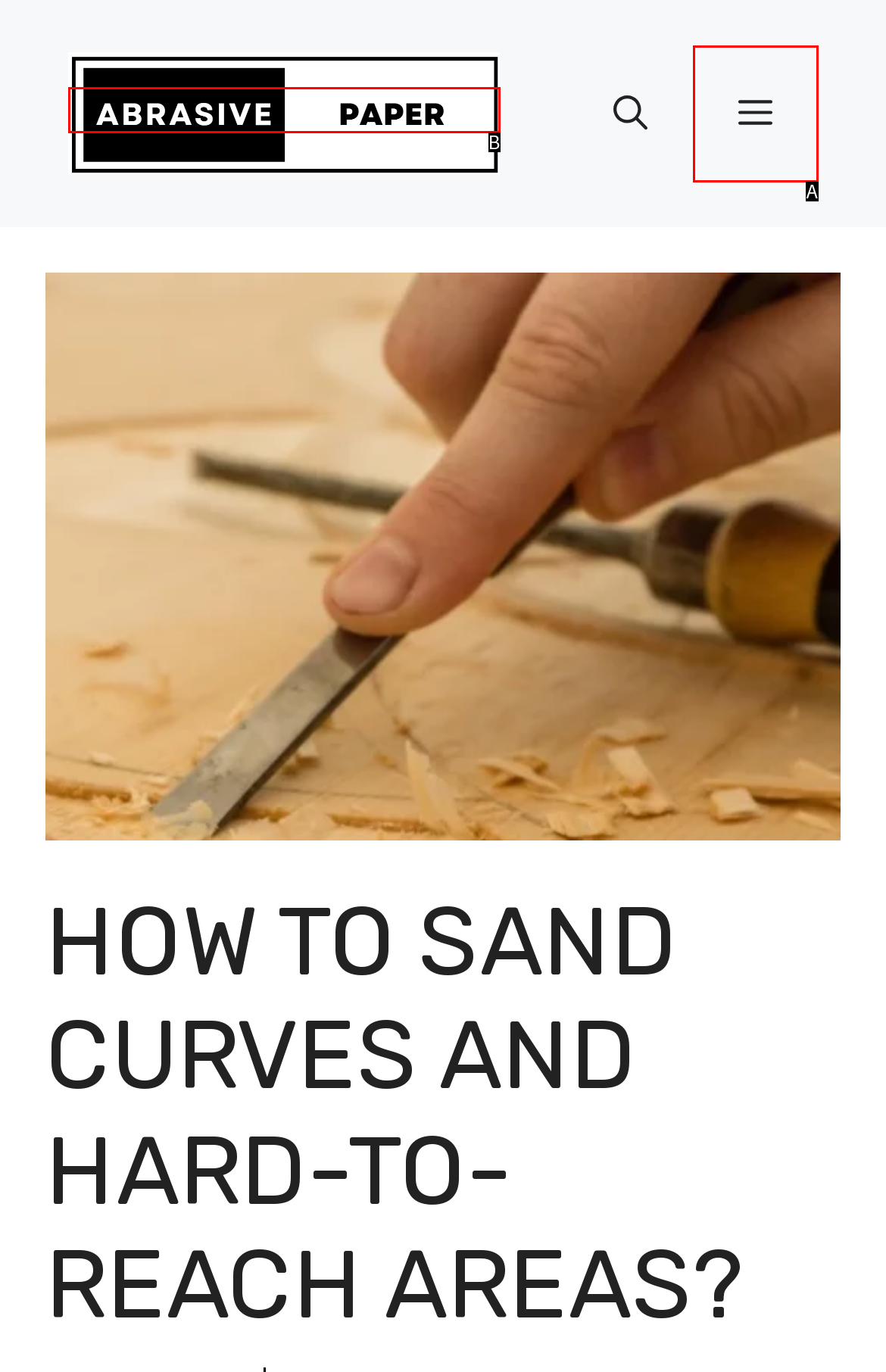Identify the HTML element that best fits the description: alt="abrasive-paper.com". Respond with the letter of the corresponding element.

B